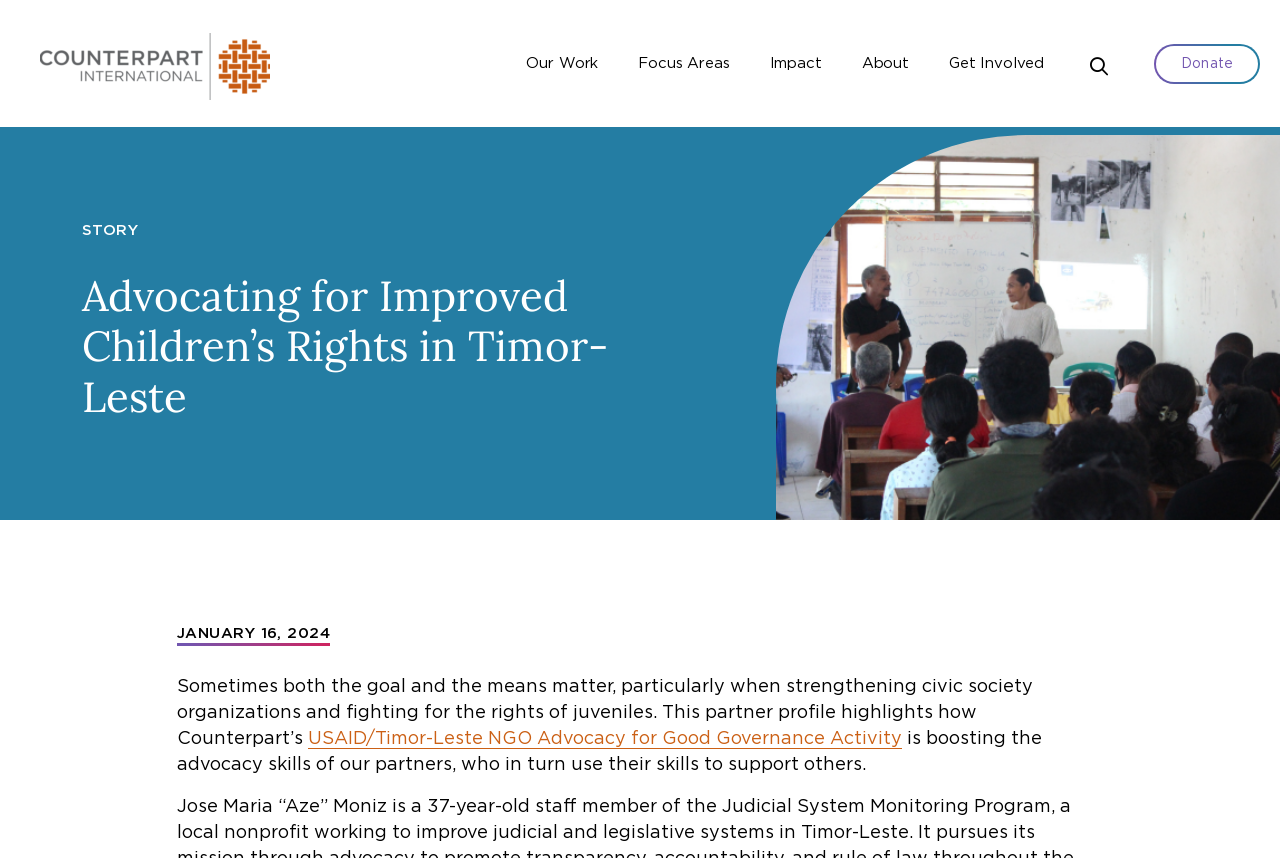Can you show the bounding box coordinates of the region to click on to complete the task described in the instruction: "Click the 'Donate' button"?

[0.902, 0.051, 0.984, 0.097]